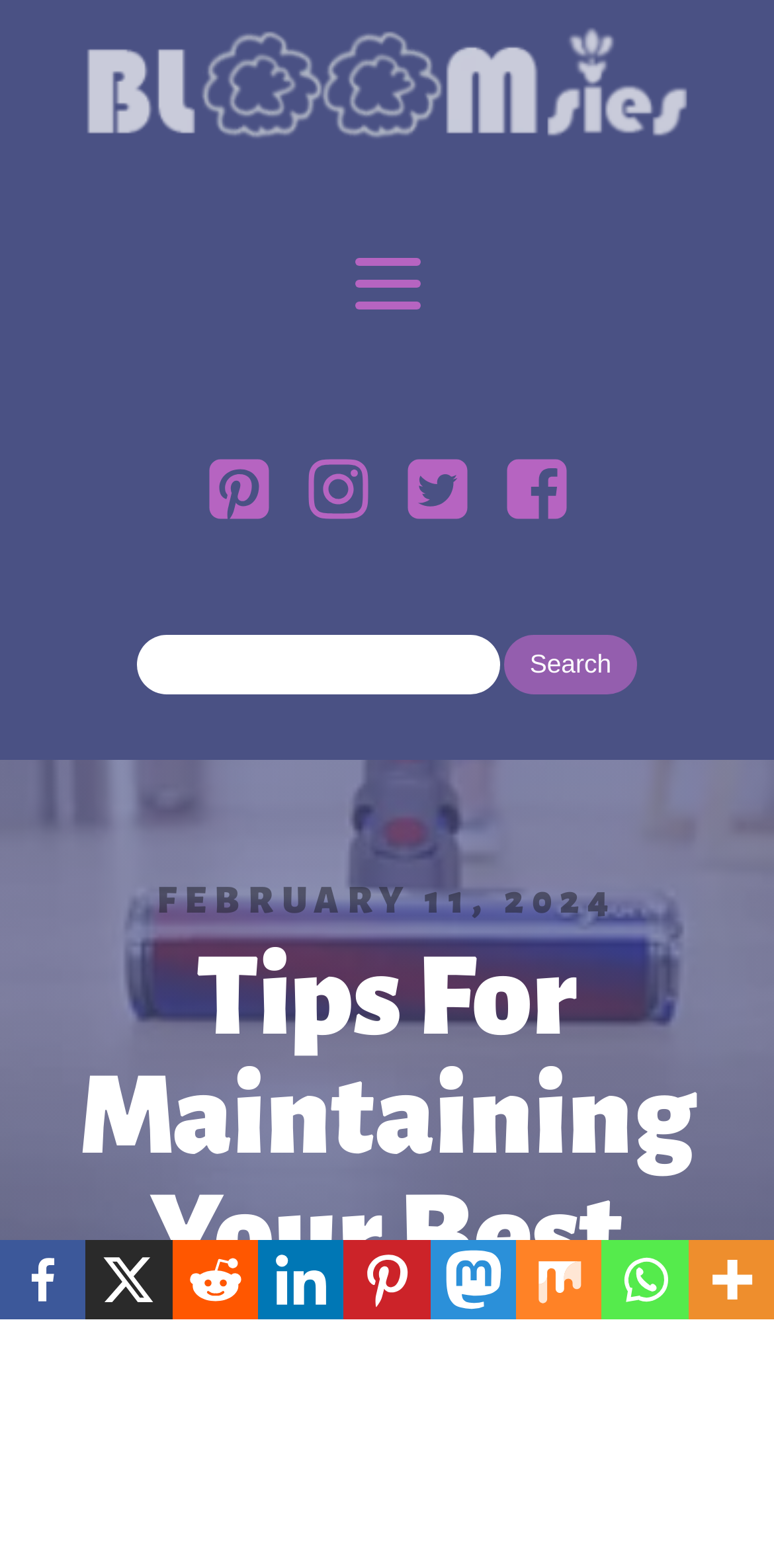Extract the main title from the webpage.

Tips For Maintaining Your Best Vacuum Wowcontent